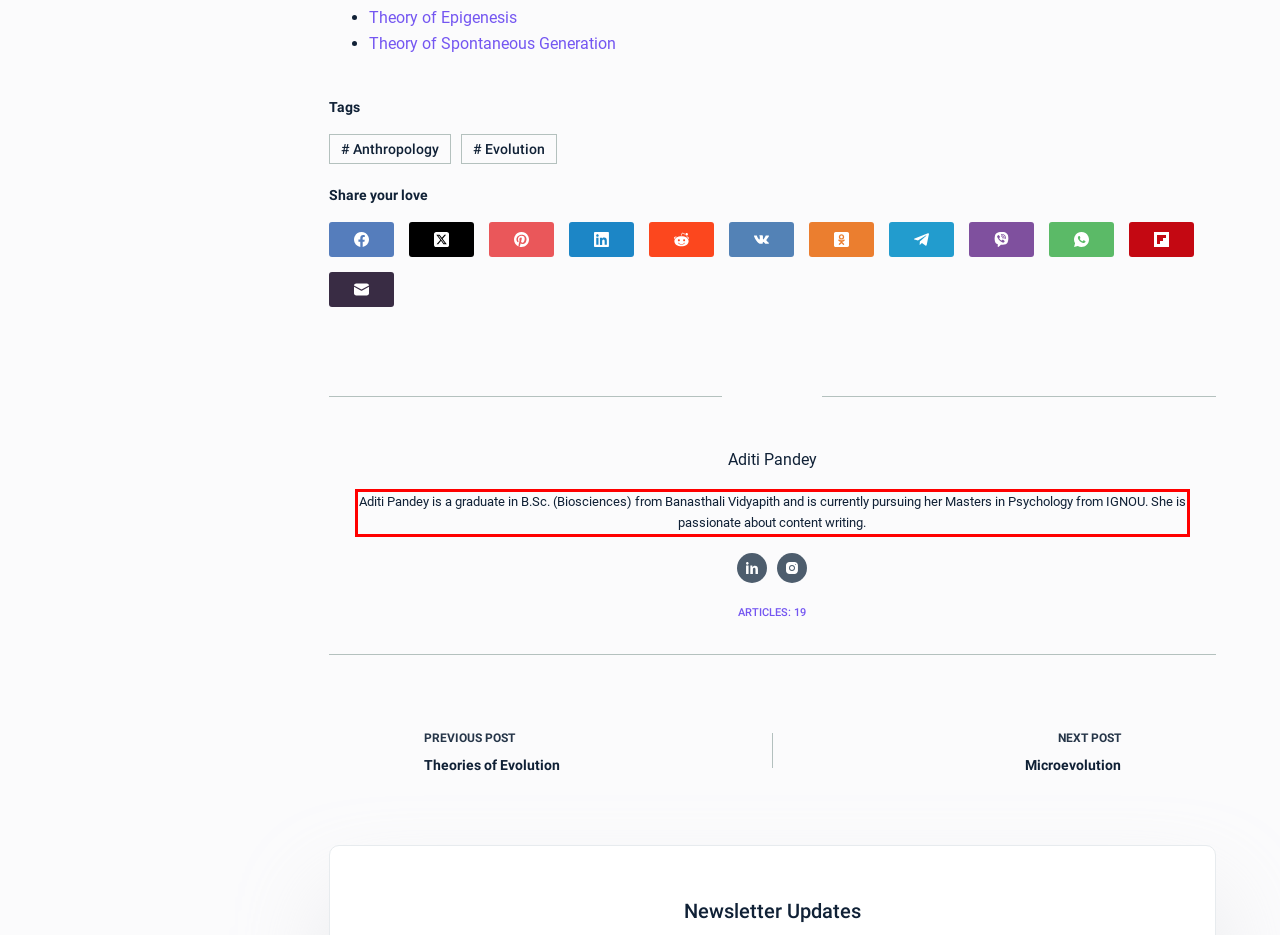You are given a screenshot showing a webpage with a red bounding box. Perform OCR to capture the text within the red bounding box.

Aditi Pandey is a graduate in B.Sc. (Biosciences) from Banasthali Vidyapith and is currently pursuing her Masters in Psychology from IGNOU. She is passionate about content writing.